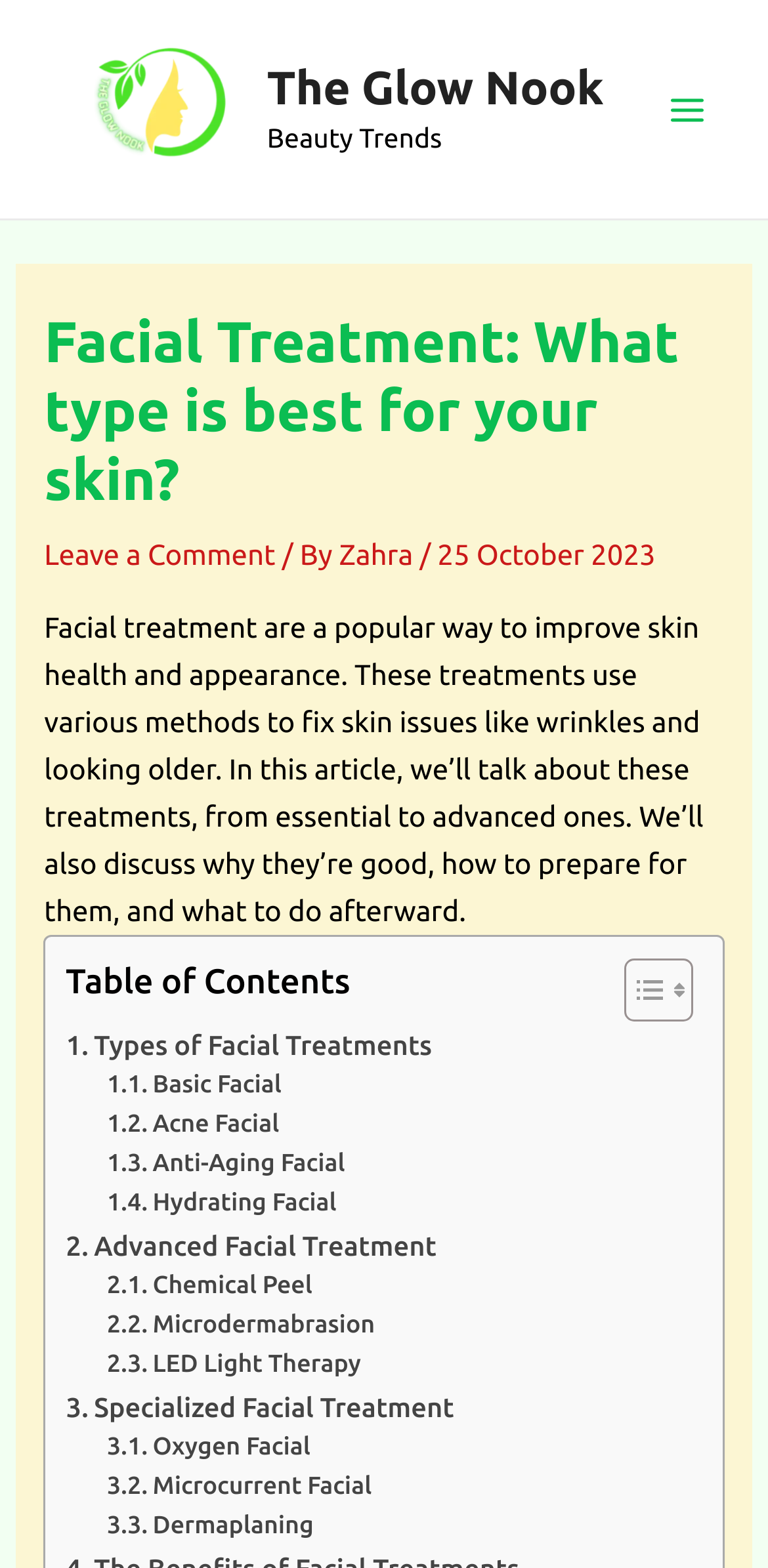What is the date of the article?
Using the information from the image, answer the question thoroughly.

I found the date of the article by looking at the text next to the author's name, which says '25 October 2023'.